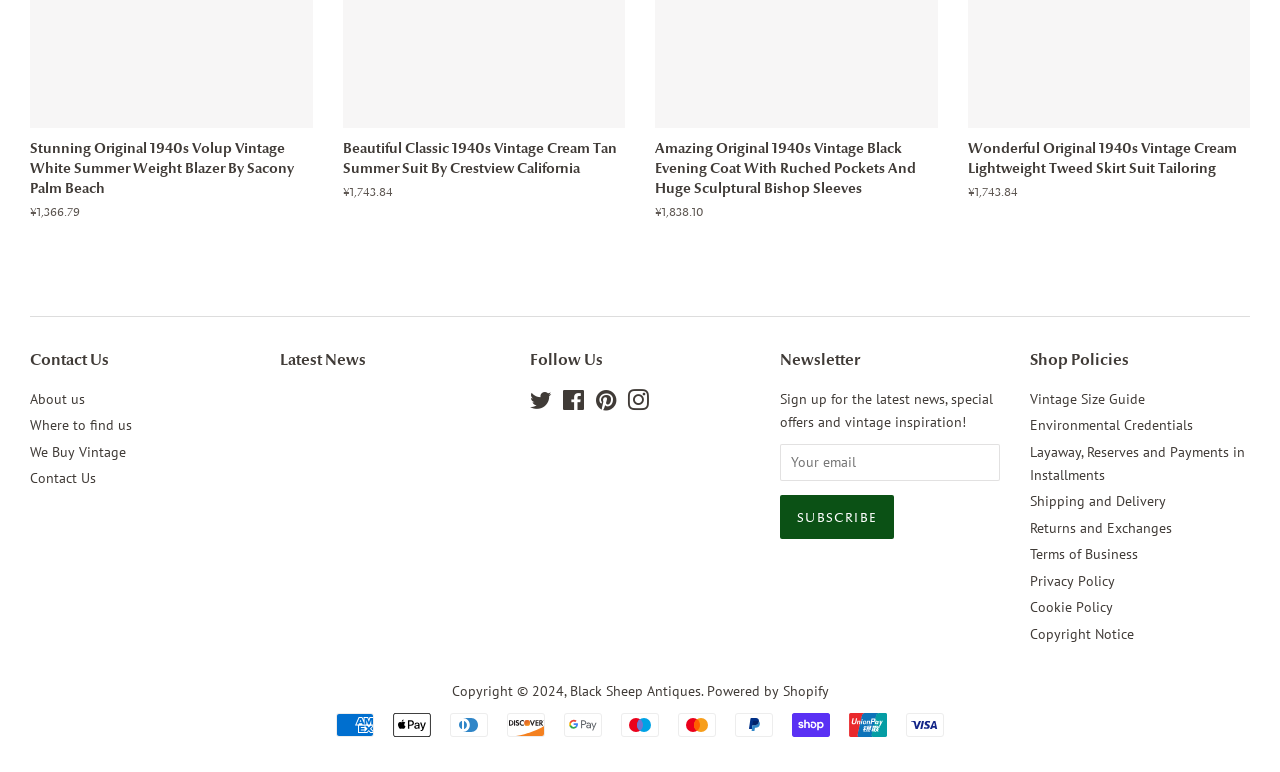What payment methods are accepted?
Refer to the image and give a detailed response to the question.

At the bottom of the webpage, there is a section with multiple image elements, each representing a different payment method, such as American Express, Apple Pay, Diners Club, and more. This suggests that the website accepts a variety of payment methods.